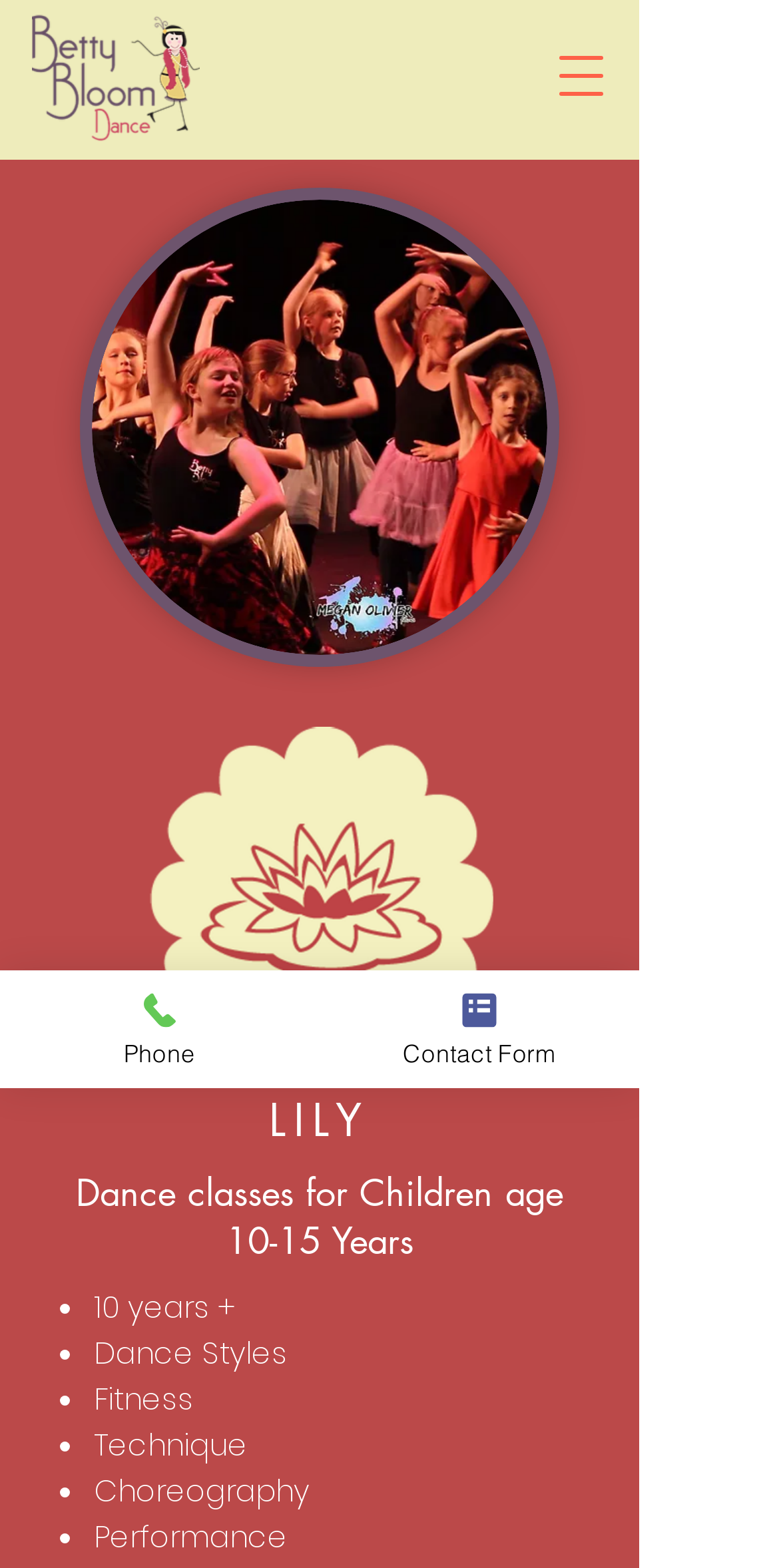What is the age range for children's dance classes?
Look at the image and answer the question using a single word or phrase.

10-15 years